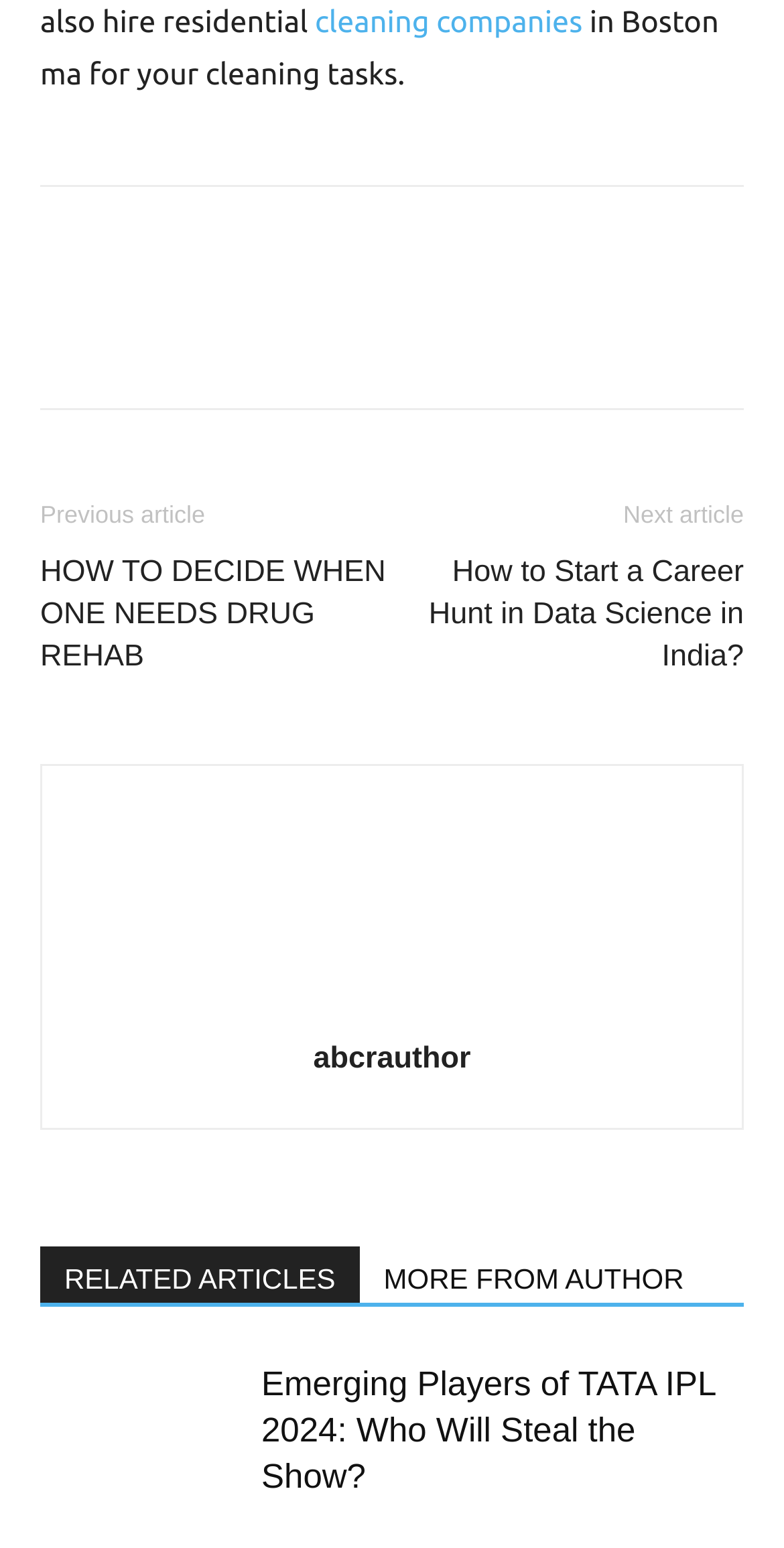Show the bounding box coordinates of the element that should be clicked to complete the task: "click on the link to read about cleaning companies".

[0.402, 0.002, 0.743, 0.024]